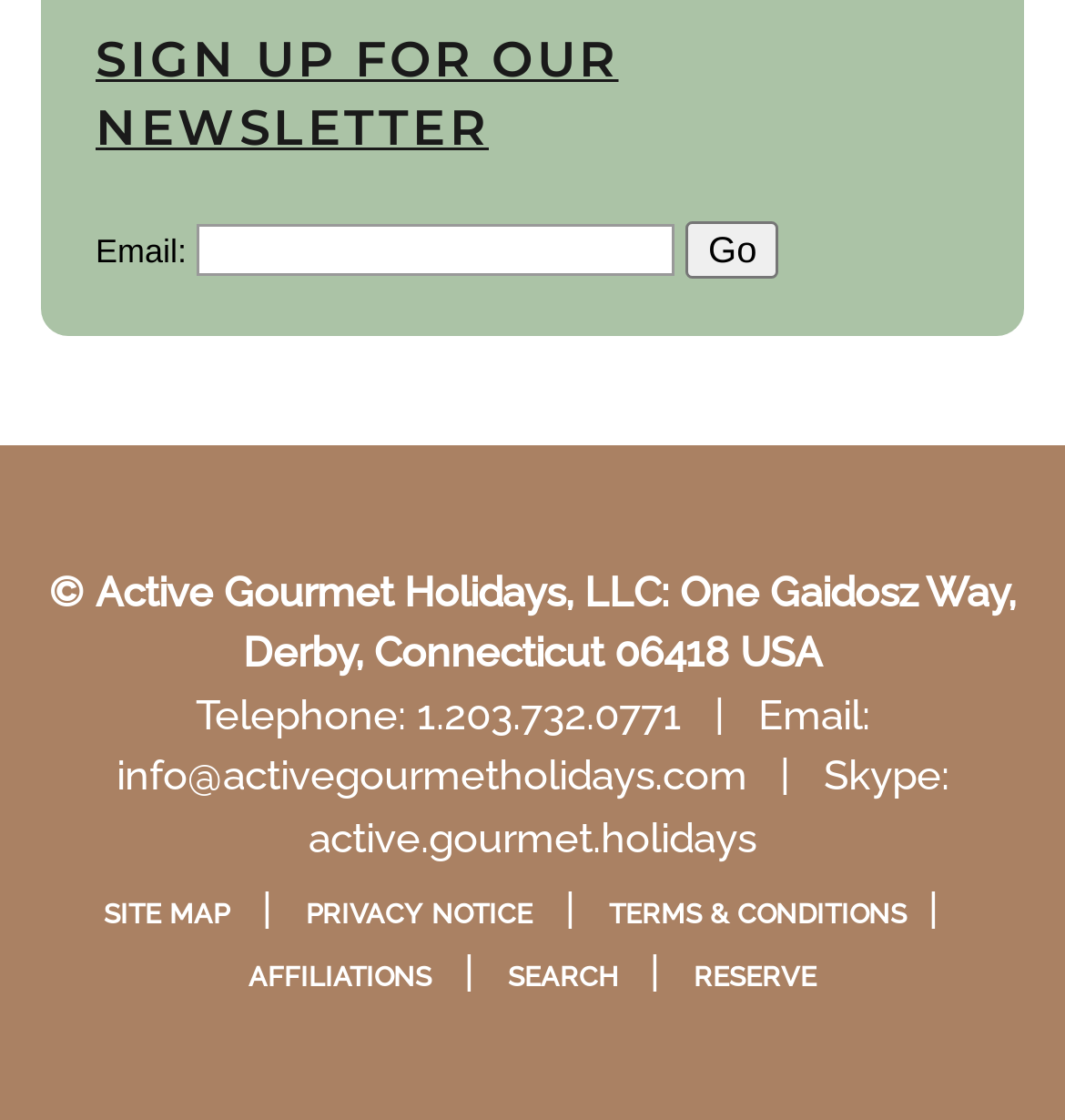From the webpage screenshot, predict the bounding box coordinates (top-left x, top-left y, bottom-right x, bottom-right y) for the UI element described here: parent_node: Email: name="go" value="Go"

[0.644, 0.198, 0.731, 0.249]